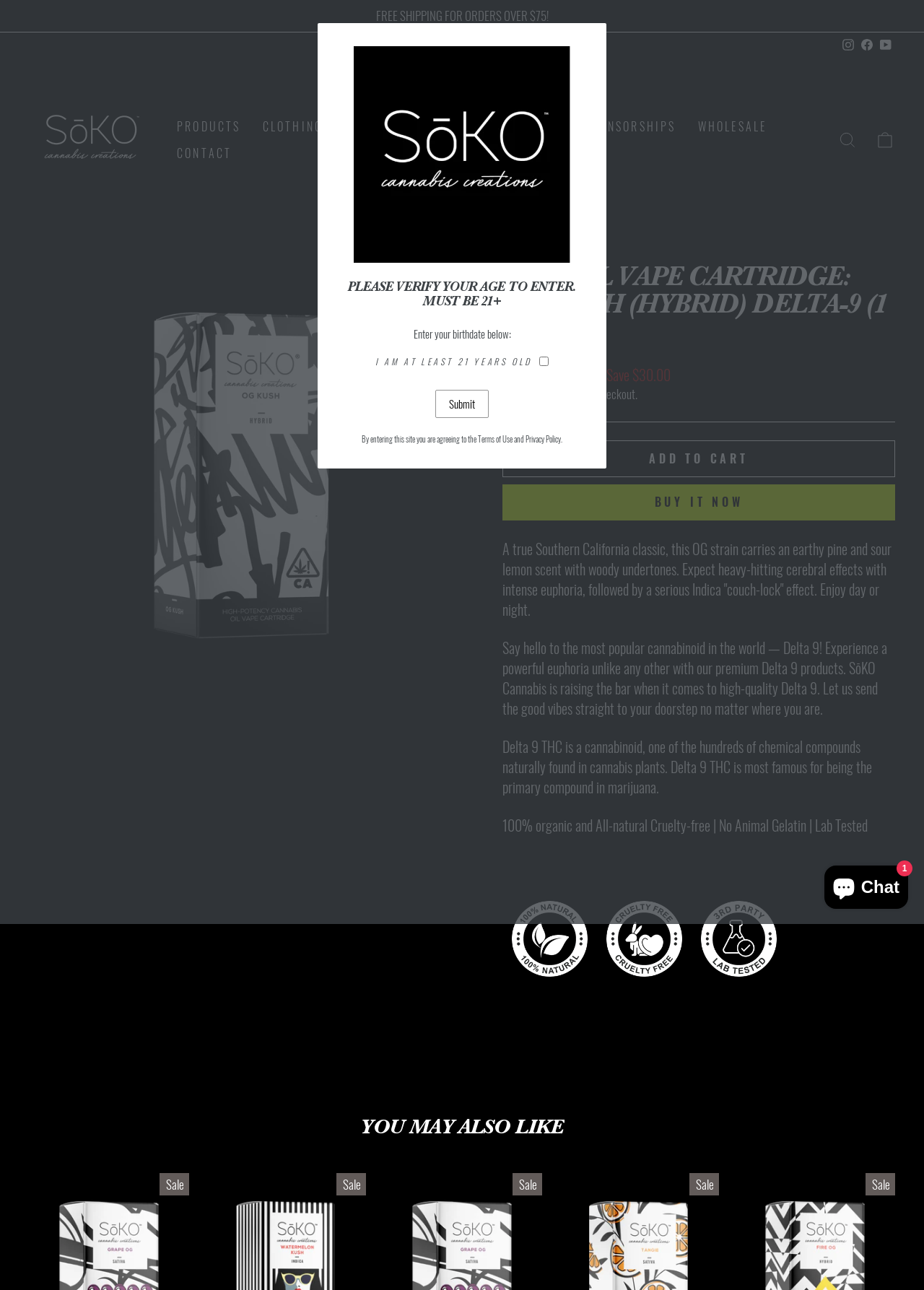What is the shipping policy?
By examining the image, provide a one-word or phrase answer.

Calculated at checkout